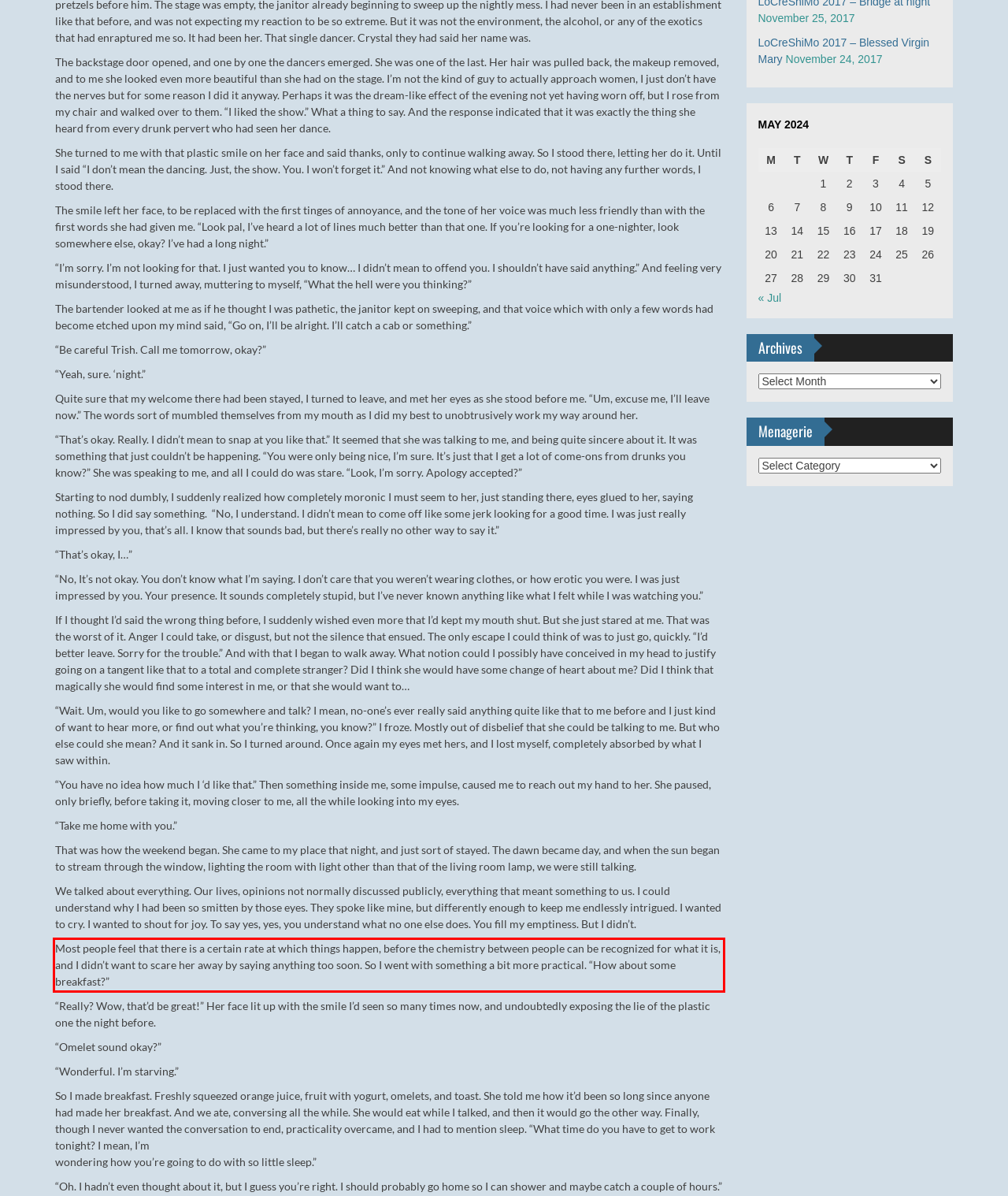You have a webpage screenshot with a red rectangle surrounding a UI element. Extract the text content from within this red bounding box.

Most people feel that there is a certain rate at which things happen, before the chemistry between people can be recognized for what it is, and I didn’t want to scare her away by saying anything too soon. So I went with something a bit more practical. “How about some breakfast?”